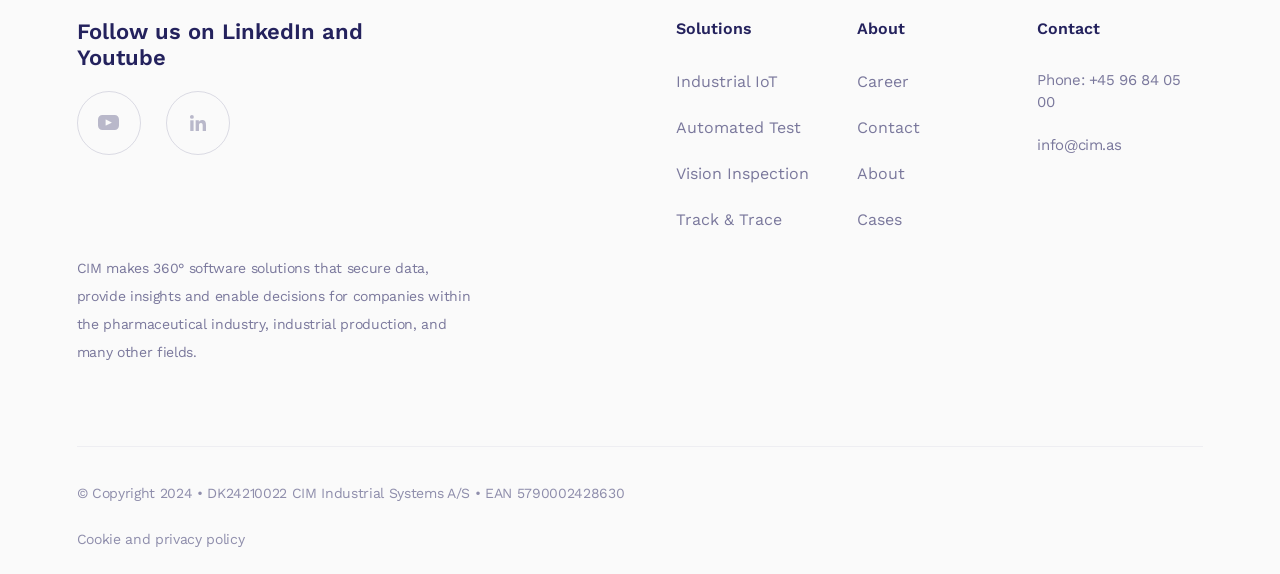Please specify the coordinates of the bounding box for the element that should be clicked to carry out this instruction: "Learn about Industrial IoT solutions". The coordinates must be four float numbers between 0 and 1, formatted as [left, top, right, bottom].

[0.528, 0.125, 0.608, 0.159]